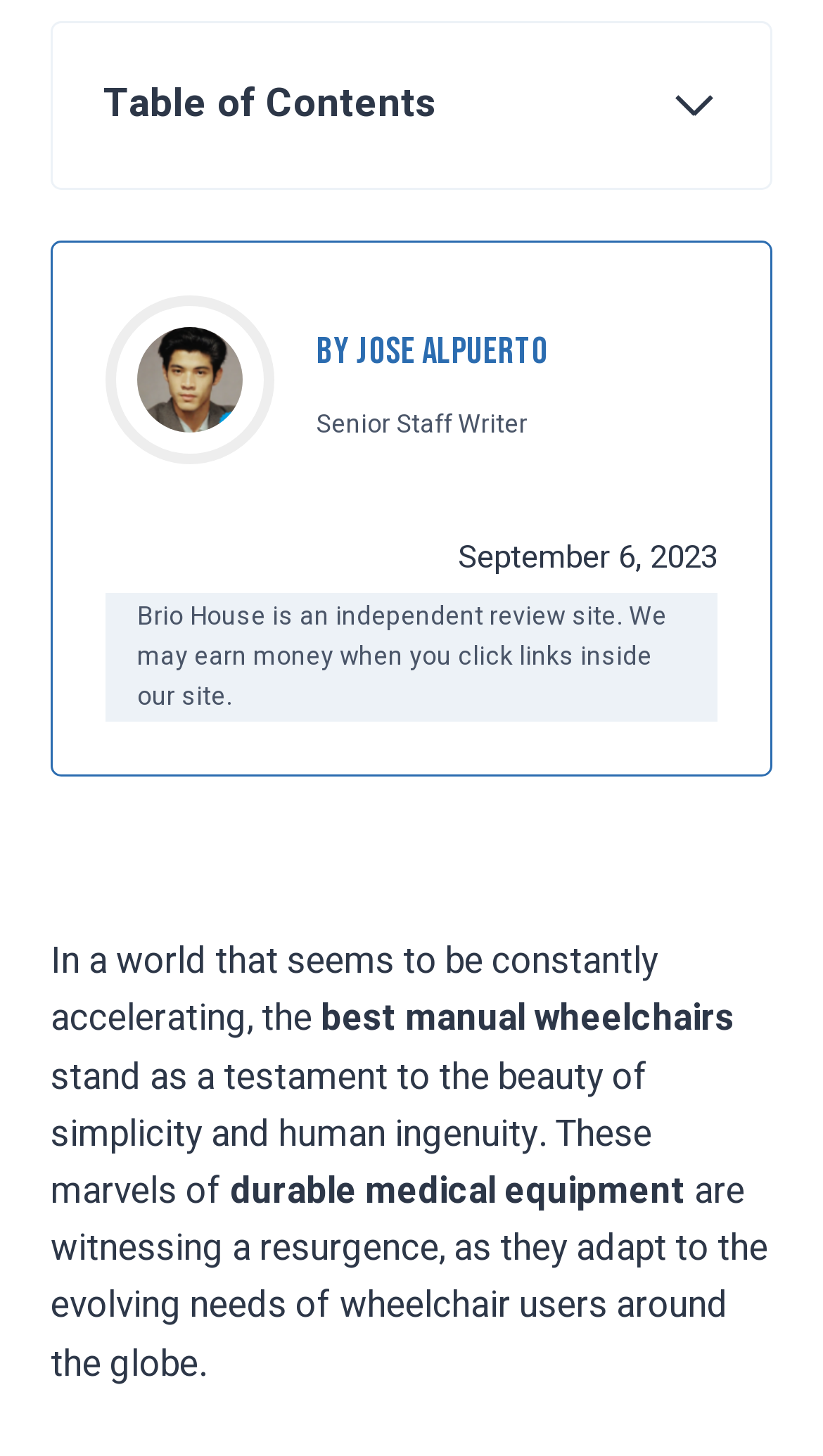Specify the bounding box coordinates of the element's area that should be clicked to execute the given instruction: "Explore the best manual wheelchairs in 2024". The coordinates should be four float numbers between 0 and 1, i.e., [left, top, right, bottom].

[0.126, 0.373, 0.818, 0.44]